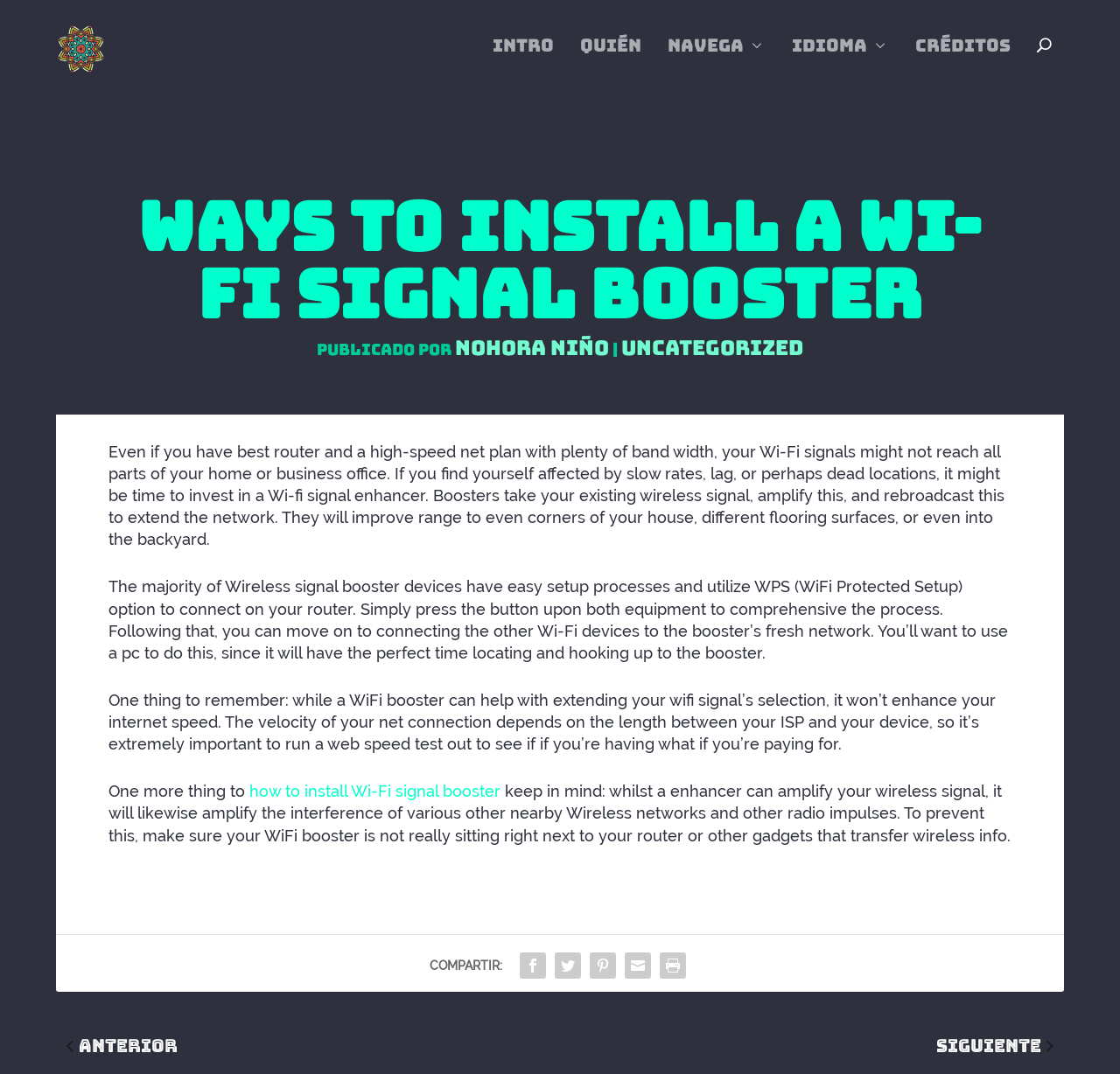What is the author of the article?
Look at the screenshot and respond with a single word or phrase.

Nohora Niño